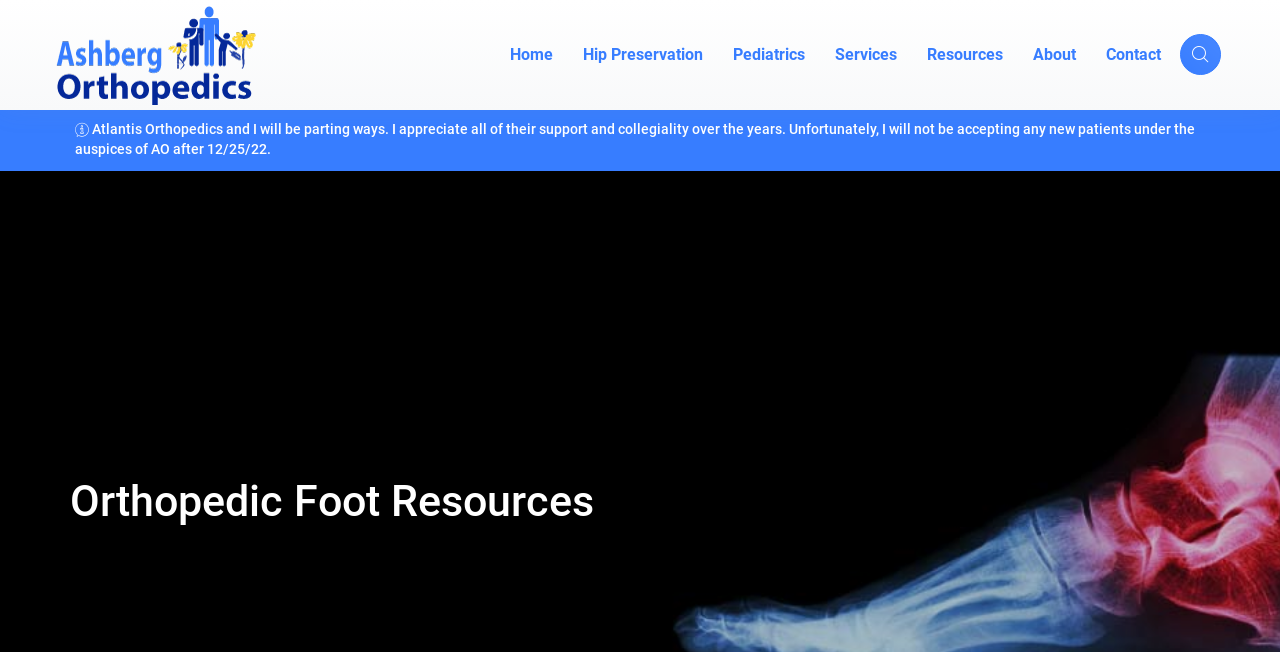Respond with a single word or phrase to the following question:
What is the purpose of the 'website search' link?

To search the website